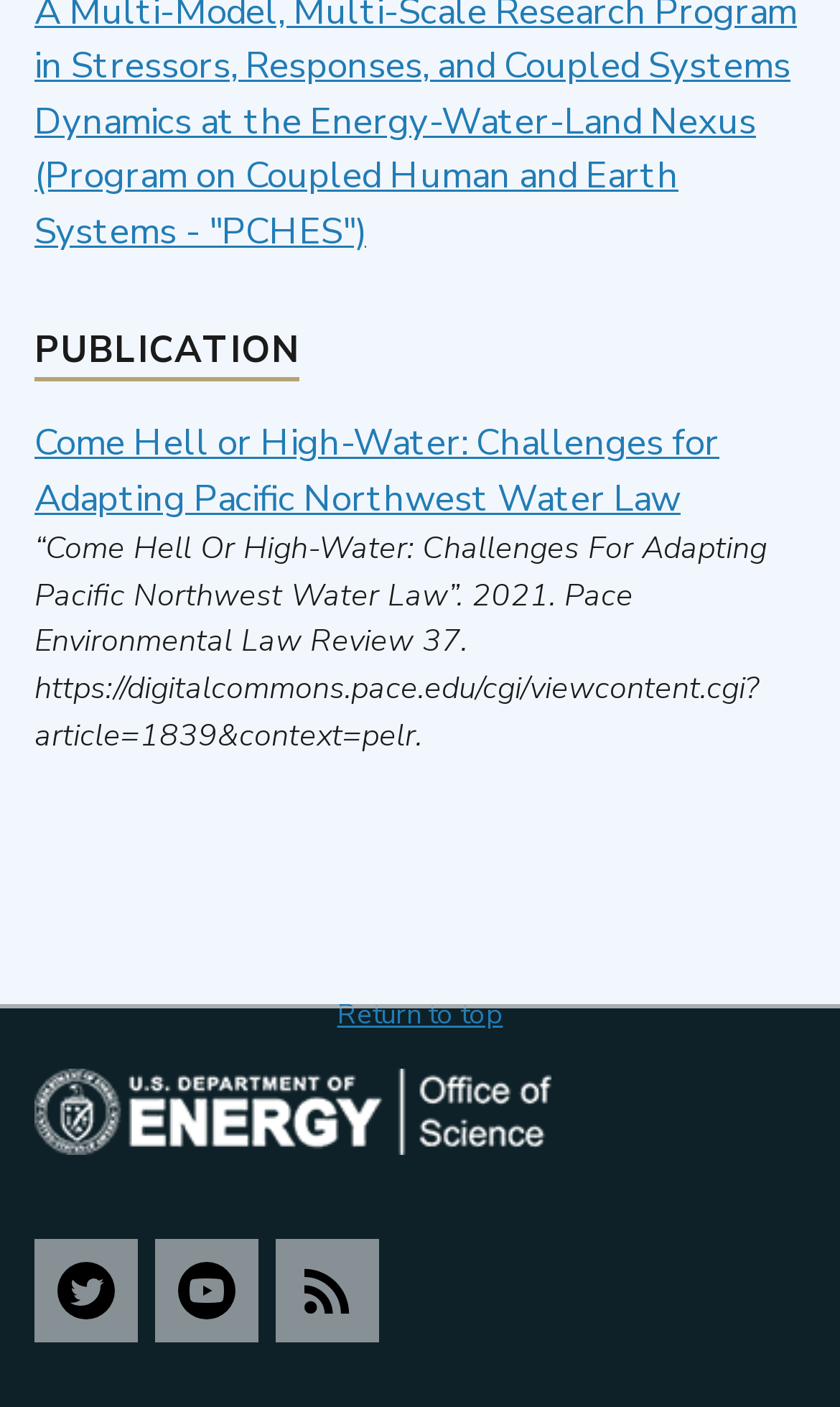Given the description "Follow us on Instagram", provide the bounding box coordinates of the corresponding UI element.

None